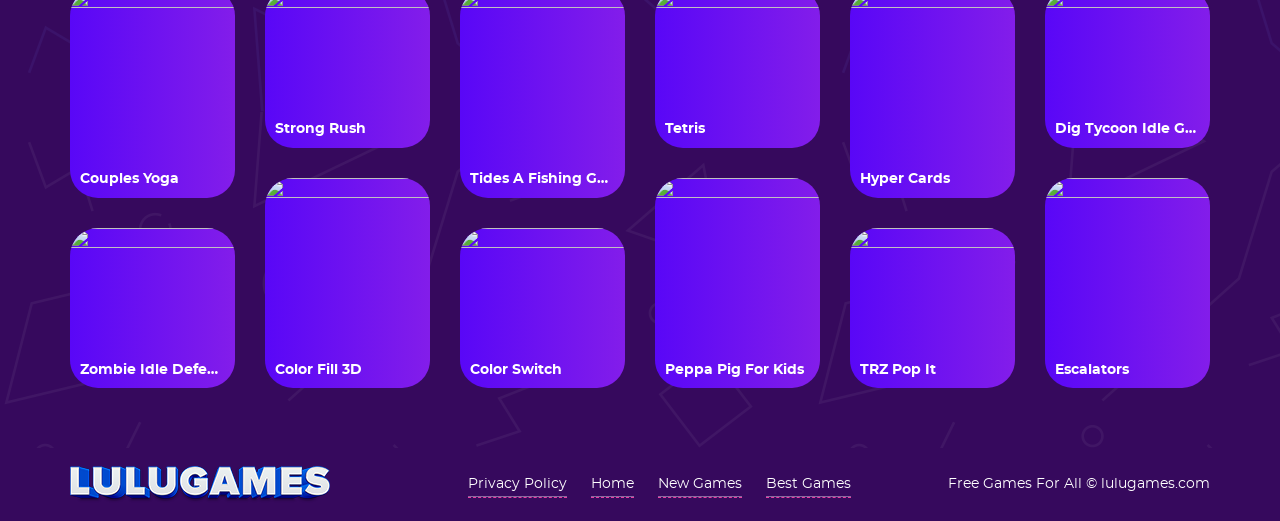Locate the bounding box of the UI element described in the following text: "alt="Lu-Lu Games Play Online Free"".

[0.055, 0.895, 0.258, 0.966]